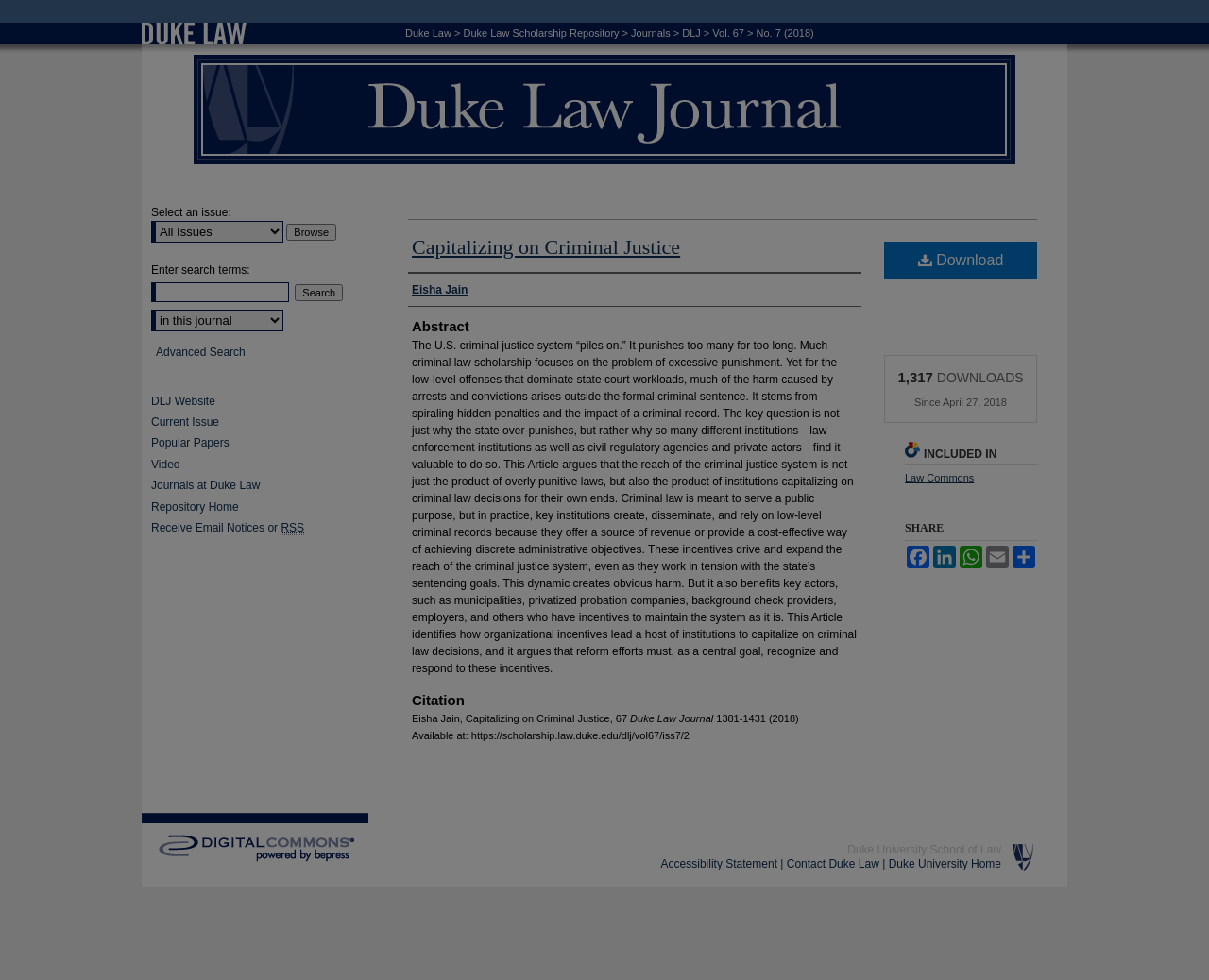Show the bounding box coordinates of the region that should be clicked to follow the instruction: "Download the article."

[0.731, 0.247, 0.858, 0.285]